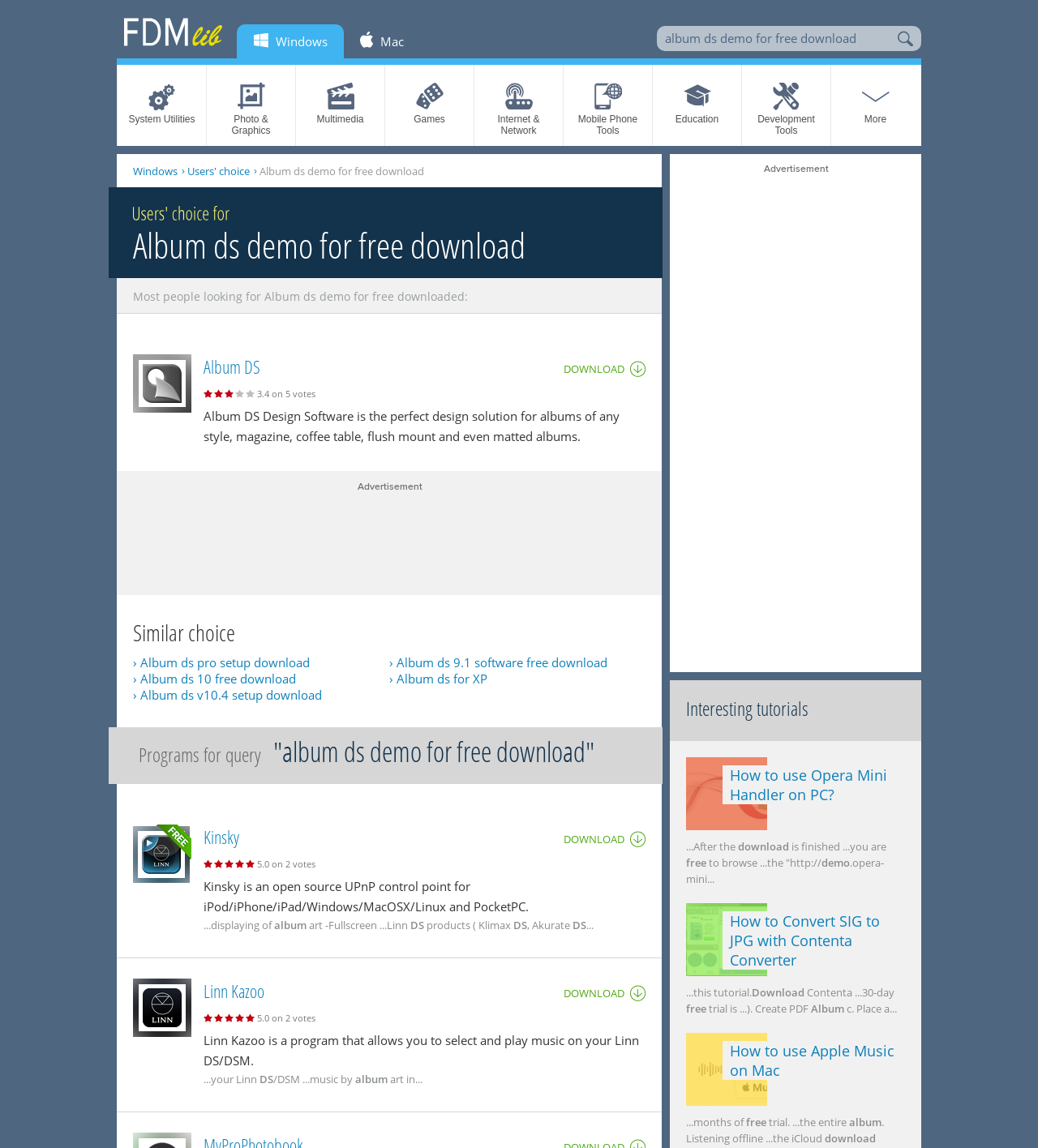Respond to the following question with a brief word or phrase:
What is the purpose of Kinsky software?

UPnP control point